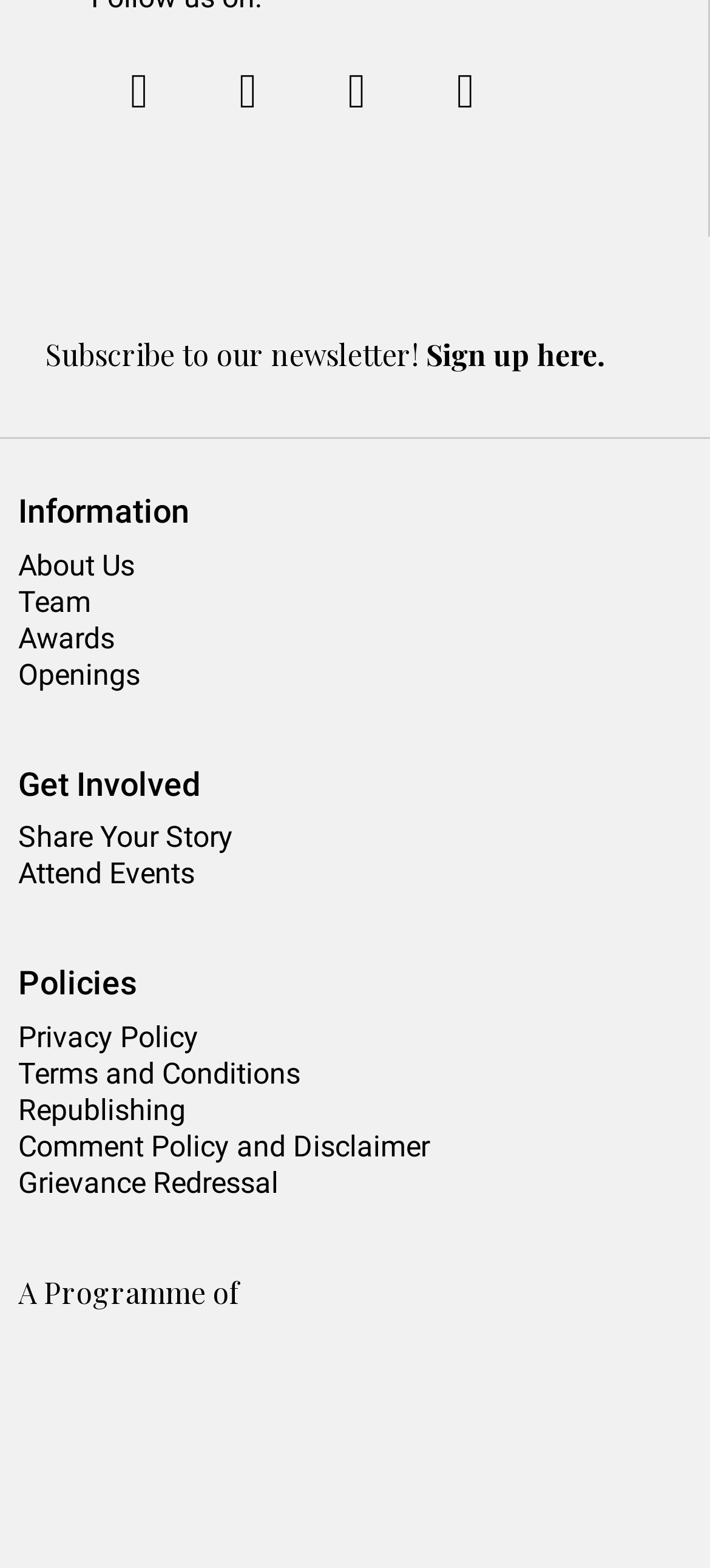Please give a concise answer to this question using a single word or phrase: 
How many links are under the 'Policies' section?

5